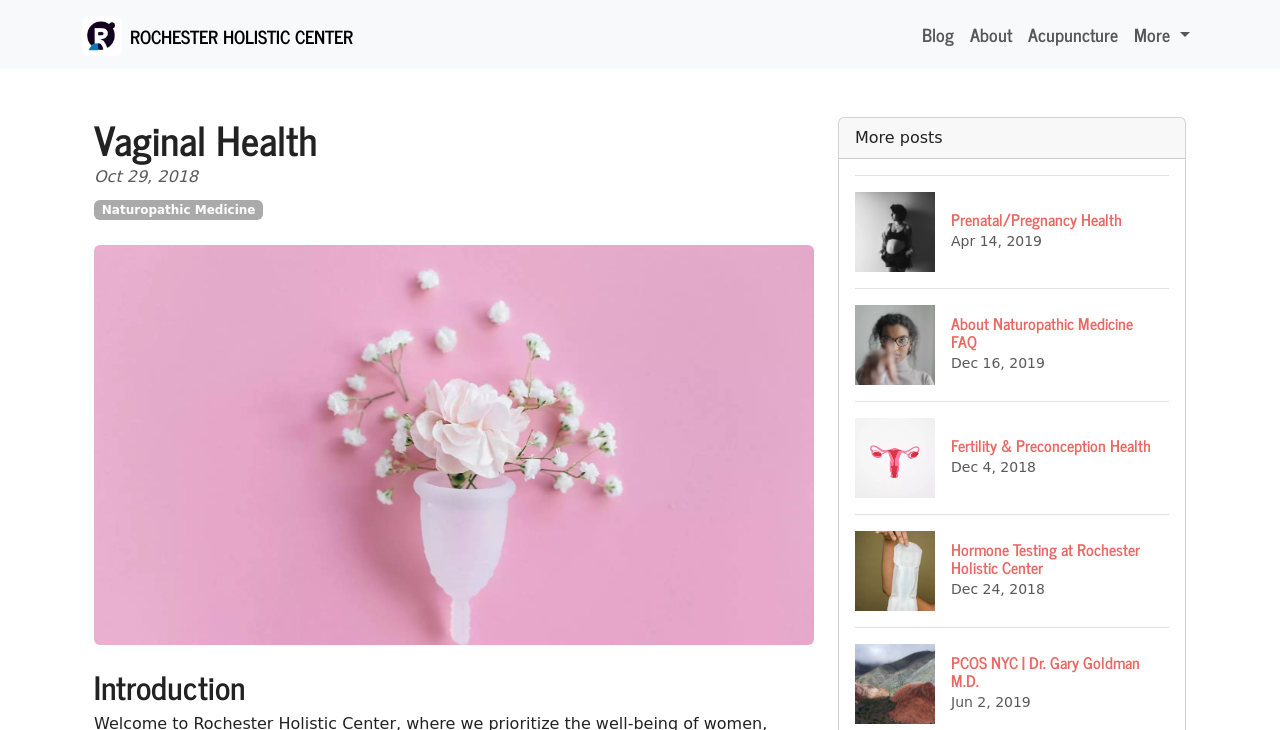Offer a meticulous caption that includes all visible features of the webpage.

The webpage is about vaginal and pelvic health, with a focus on natural remedies and therapies. At the top left corner, there is a logo of Rochester Holistic Center. To the right of the logo, there are navigation links, including "Blog", "About", "Acupuncture", and a "More" button that expands to reveal more options.

Below the navigation links, there is a main content section. The title "Vaginal Health" is prominently displayed, followed by a date "Oct 29, 2018". There is a link to "Naturopathic Medicine" and a figure with an image.

The main content section is divided into several sections, each with a heading and a brief description. The sections are arranged vertically, with the most recent posts at the top. Each section has a heading, a brief description, and an image. The headings include "Prenatal/Pregnancy Health", "About Naturopathic Medicine FAQ", "Fertility & Preconception Health", "Hormone Testing at Rochester Holistic Center", and "PCOS NYC | Dr. Gary Goldman M.D.". The images are placed to the left of the headings and descriptions.

At the bottom of the main content section, there is a text "More posts", indicating that there are more articles or posts available. Overall, the webpage has a clean and organized layout, with clear headings and concise text, making it easy to navigate and find information about vaginal and pelvic health.